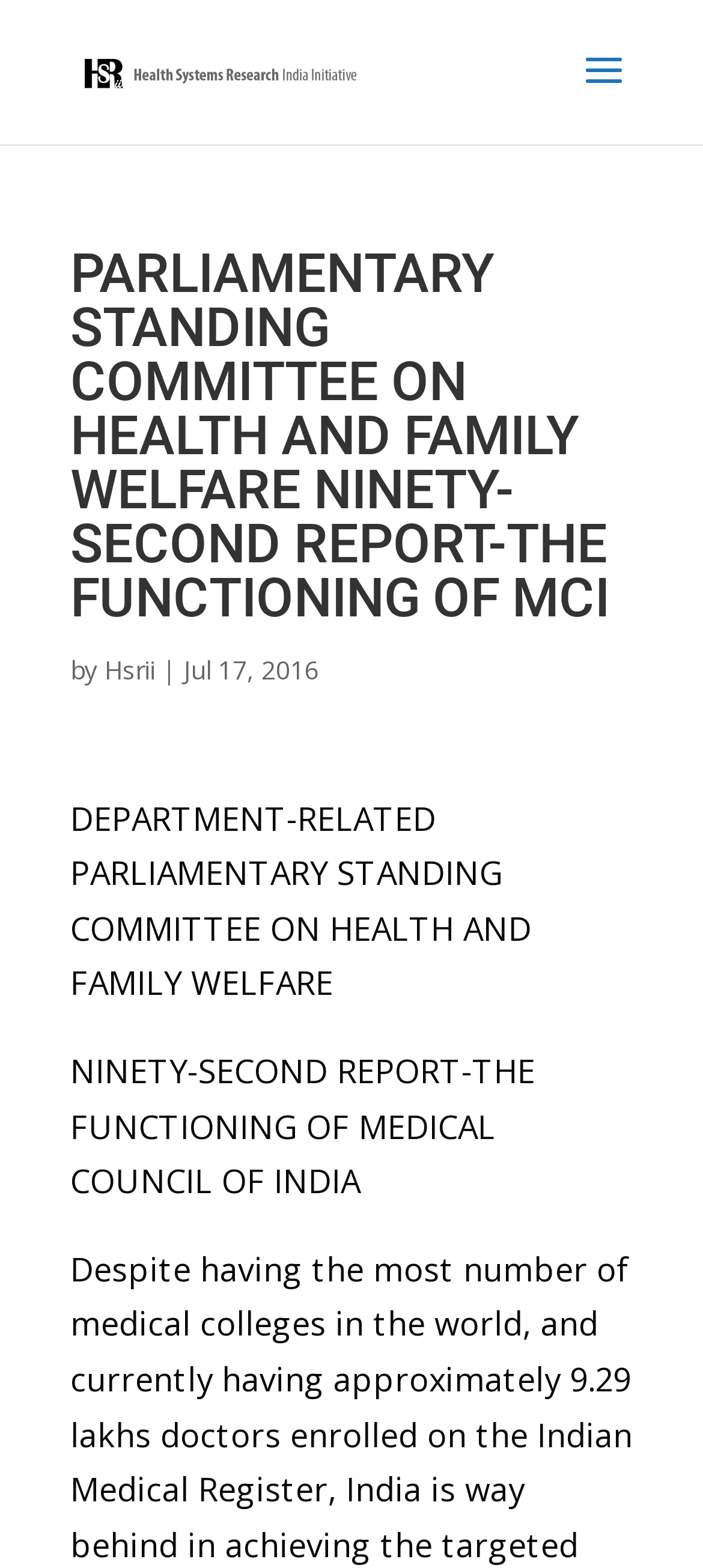What is the department related to the committee?
Carefully analyze the image and provide a detailed answer to the question.

The department related to the committee can be found in the StaticText element, which is 'DEPARTMENT-RELATED PARLIAMENTARY STANDING COMMITTEE ON HEALTH AND FAMILY WELFARE'. This element is located below the heading element and provides information about the committee's department.